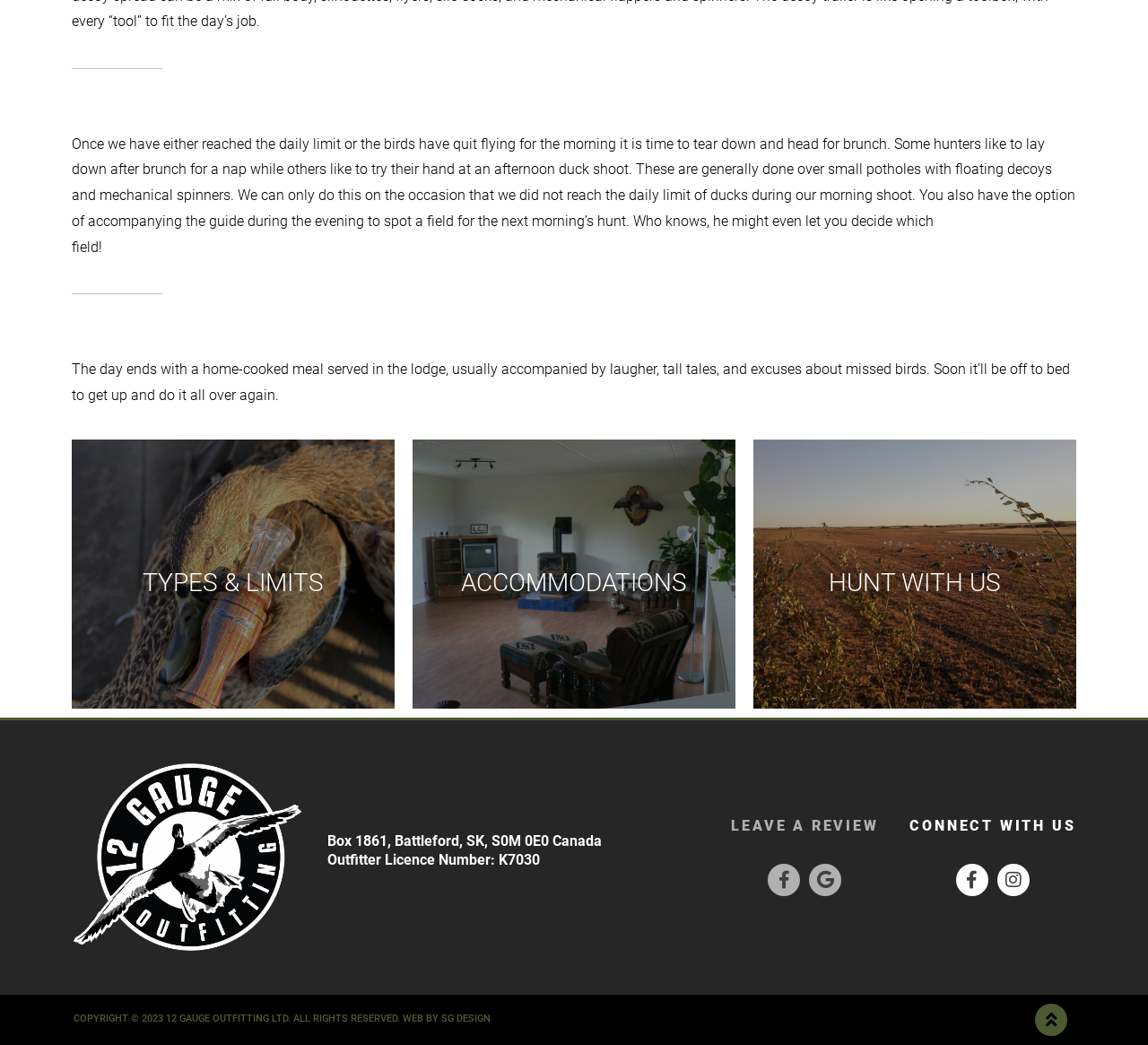Carefully observe the image and respond to the question with a detailed answer:
What is the name of the outfitter mentioned on this webpage?

The logo at the bottom of the webpage says '12 Gauge Outfitting Logo', and the copyright information at the bottom also mentions '12 GAUGE OUTFITTING LTD.'.